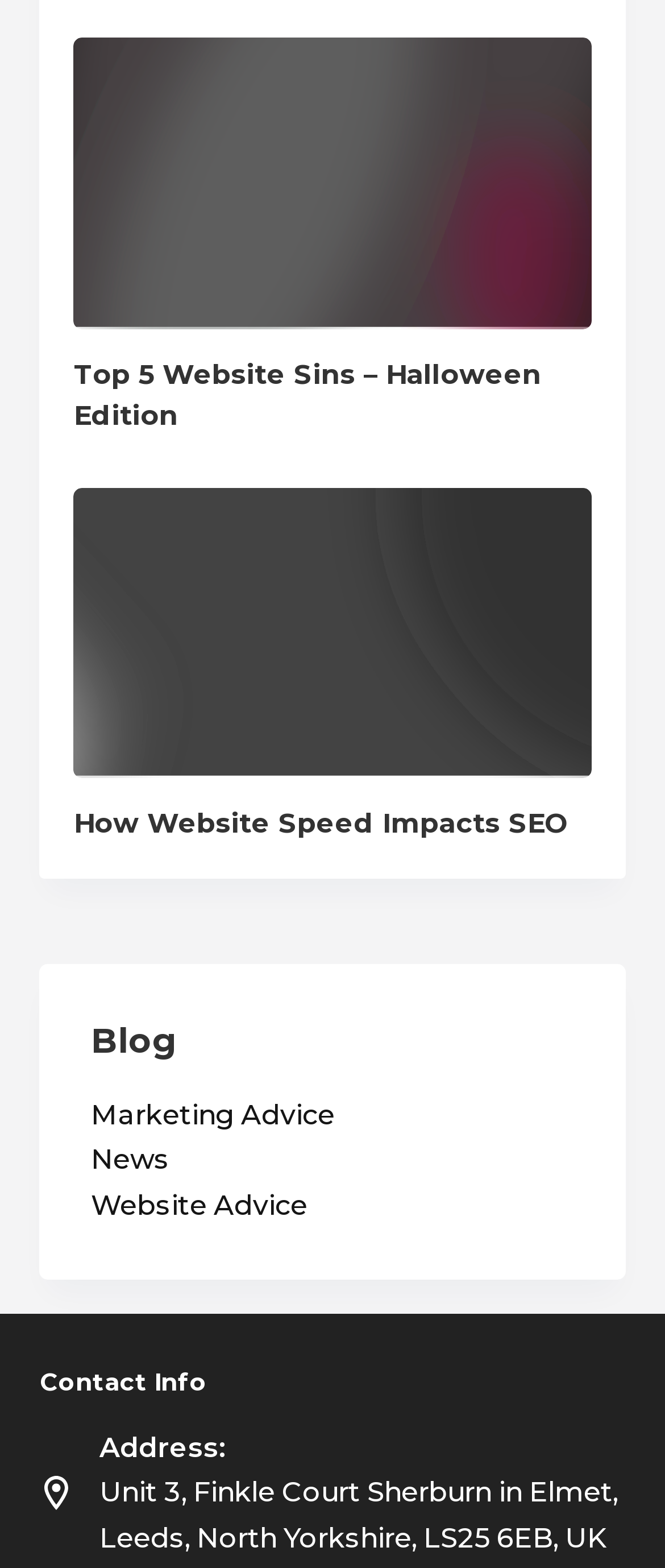Find and provide the bounding box coordinates for the UI element described with: "How Website Speed Impacts SEO".

[0.111, 0.515, 0.855, 0.535]